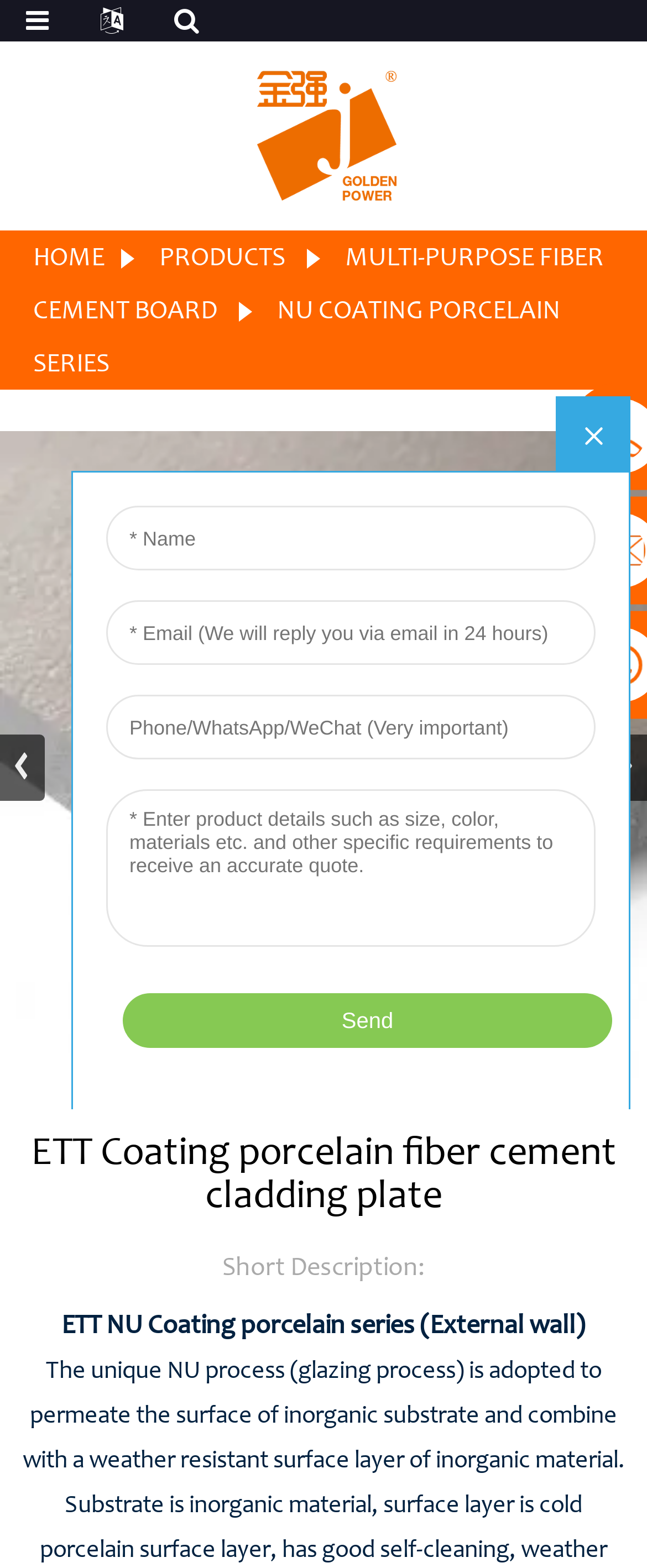Provide the bounding box coordinates of the HTML element described by the text: "Multi-Purpose fiber cement board". The coordinates should be in the format [left, top, right, bottom] with values between 0 and 1.

[0.051, 0.153, 0.933, 0.207]